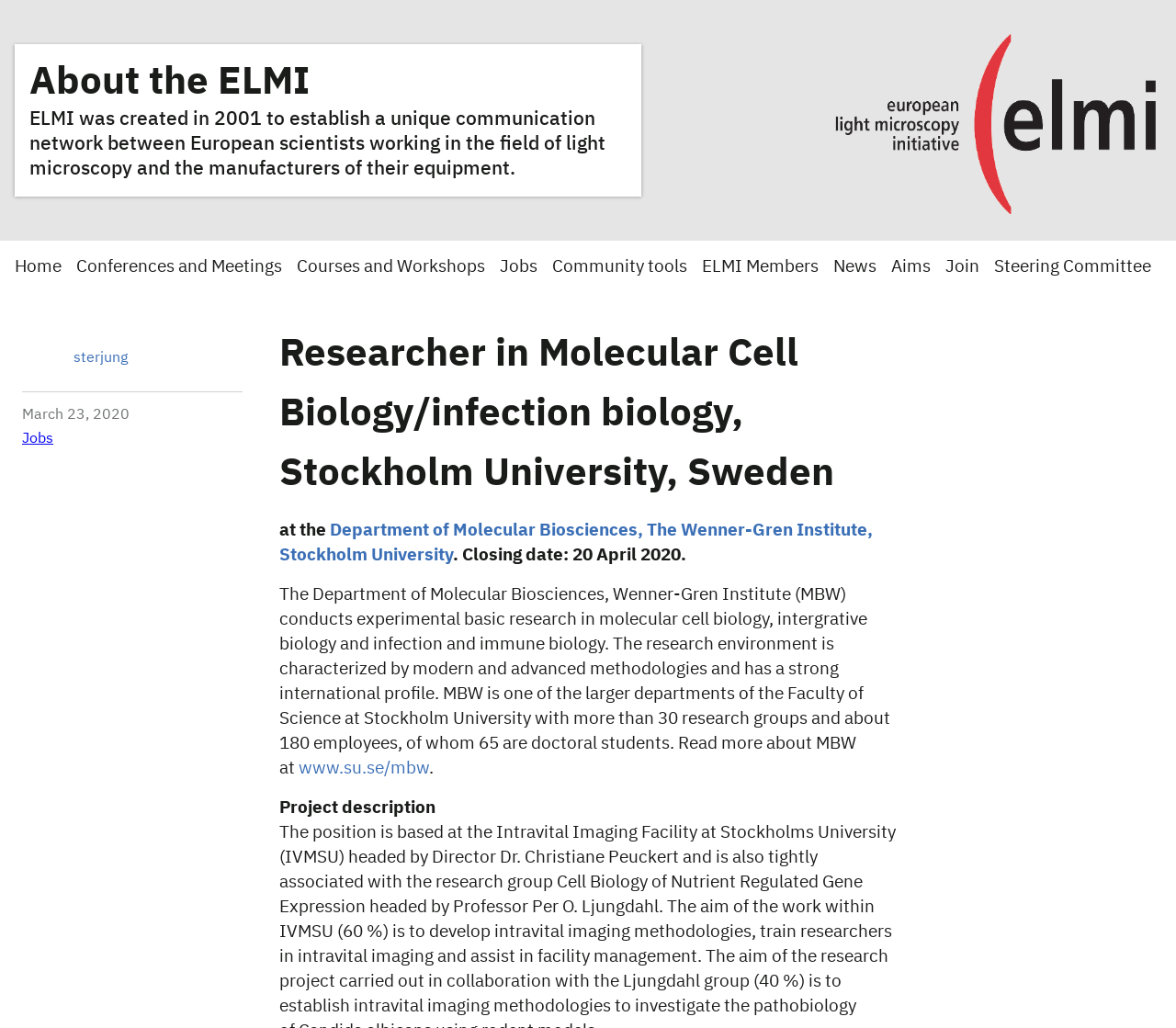Find the bounding box coordinates of the element to click in order to complete the given instruction: "Check the Jobs page."

[0.425, 0.251, 0.457, 0.268]